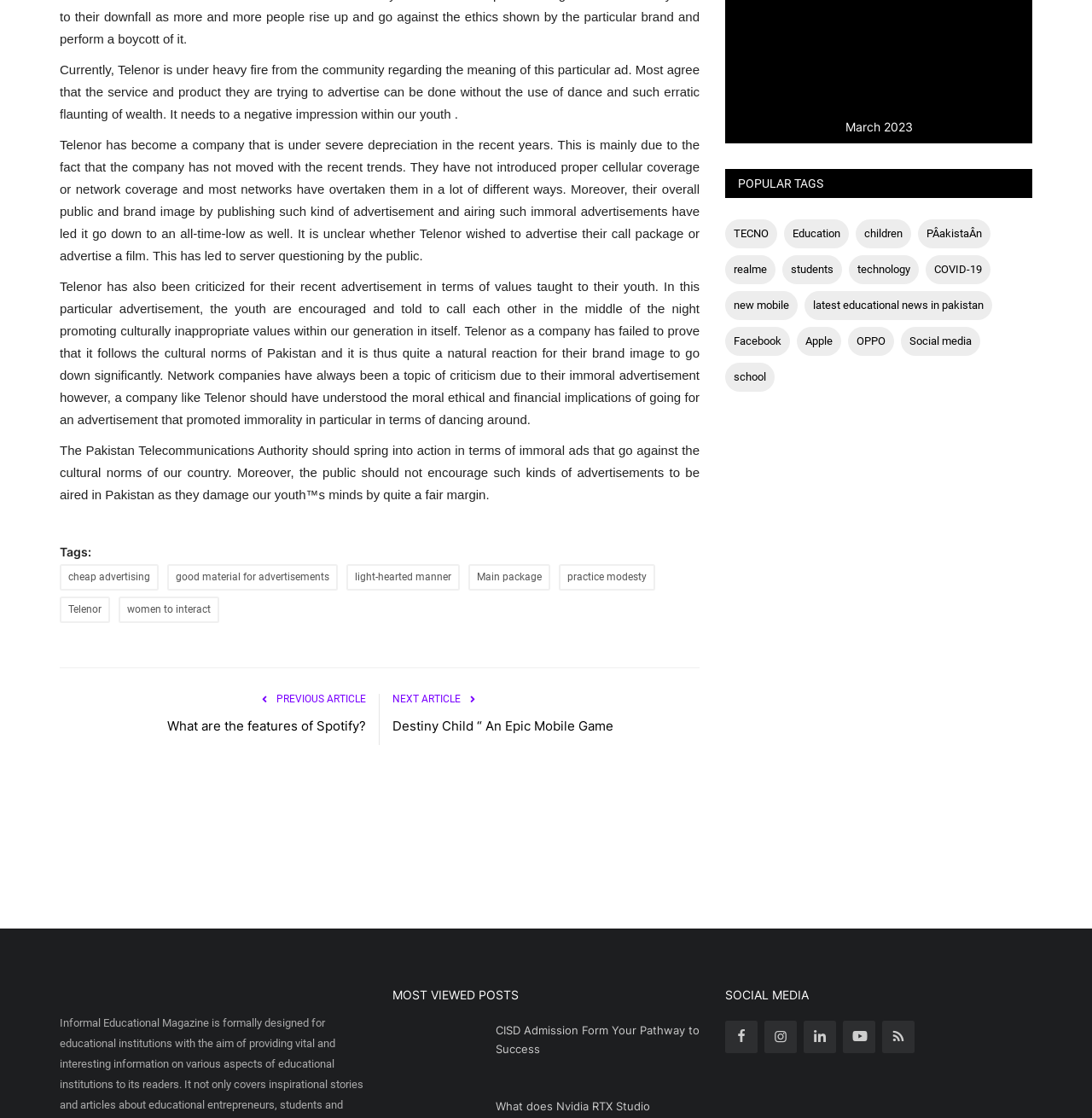What is the topic of the article above the tags section?
Using the information presented in the image, please offer a detailed response to the question.

The article above the tags section discusses Telenor's advertisement and its negative impact on the youth, and how it has led to a depreciation of the company's brand image.